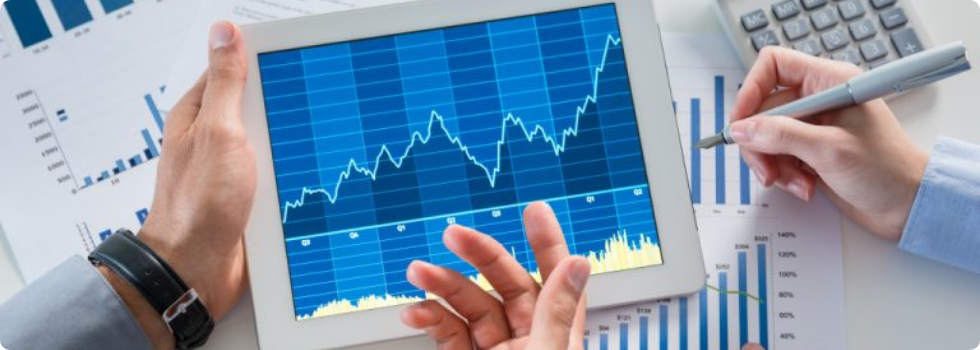What is the purpose of the calculator in the background?
Based on the visual, give a brief answer using one word or a short phrase.

Emphasizing analytical environment